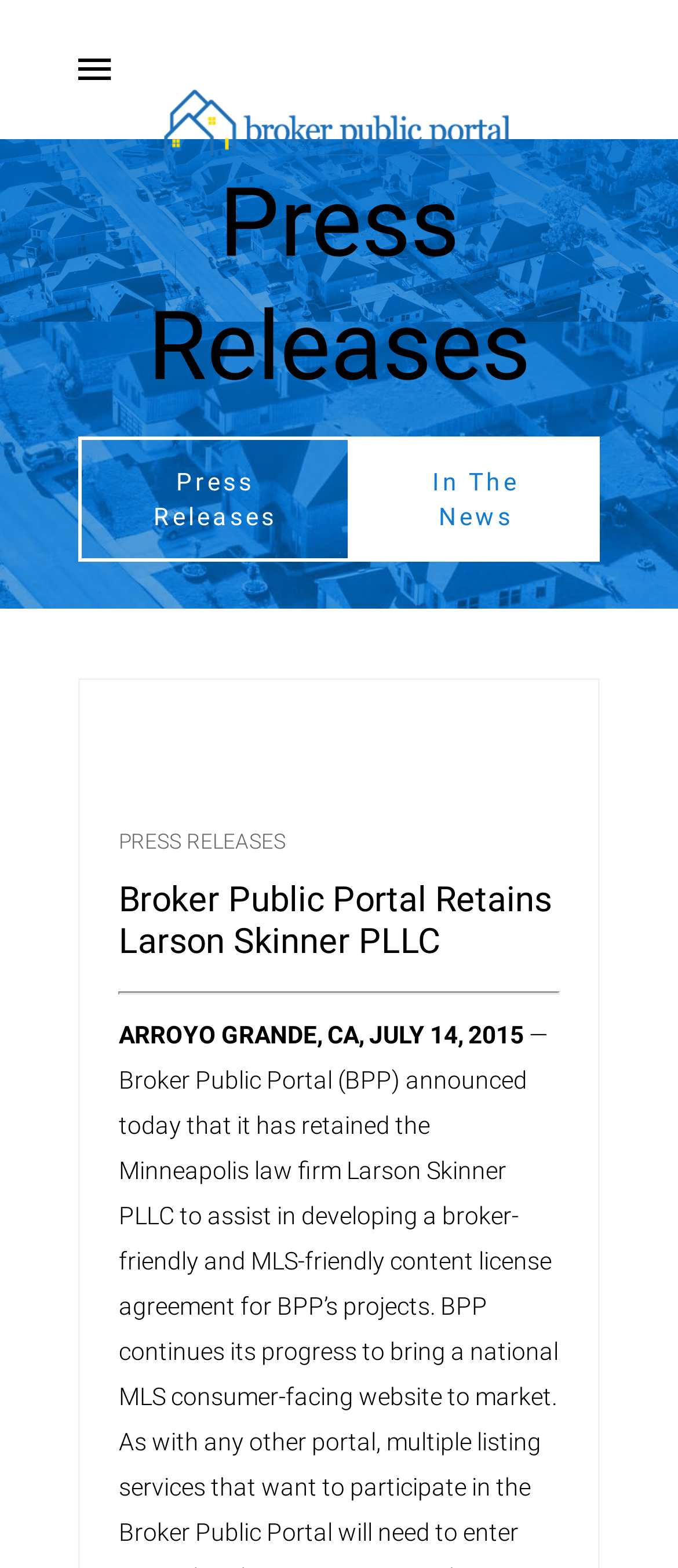What is the date of the press release?
Please respond to the question with a detailed and thorough explanation.

I found the date of the press release by looking at the text 'ARROYO GRANDE, CA, JULY 14, 2015' which is located below the heading 'Broker Public Portal Retains Larson Skinner PLLC'.